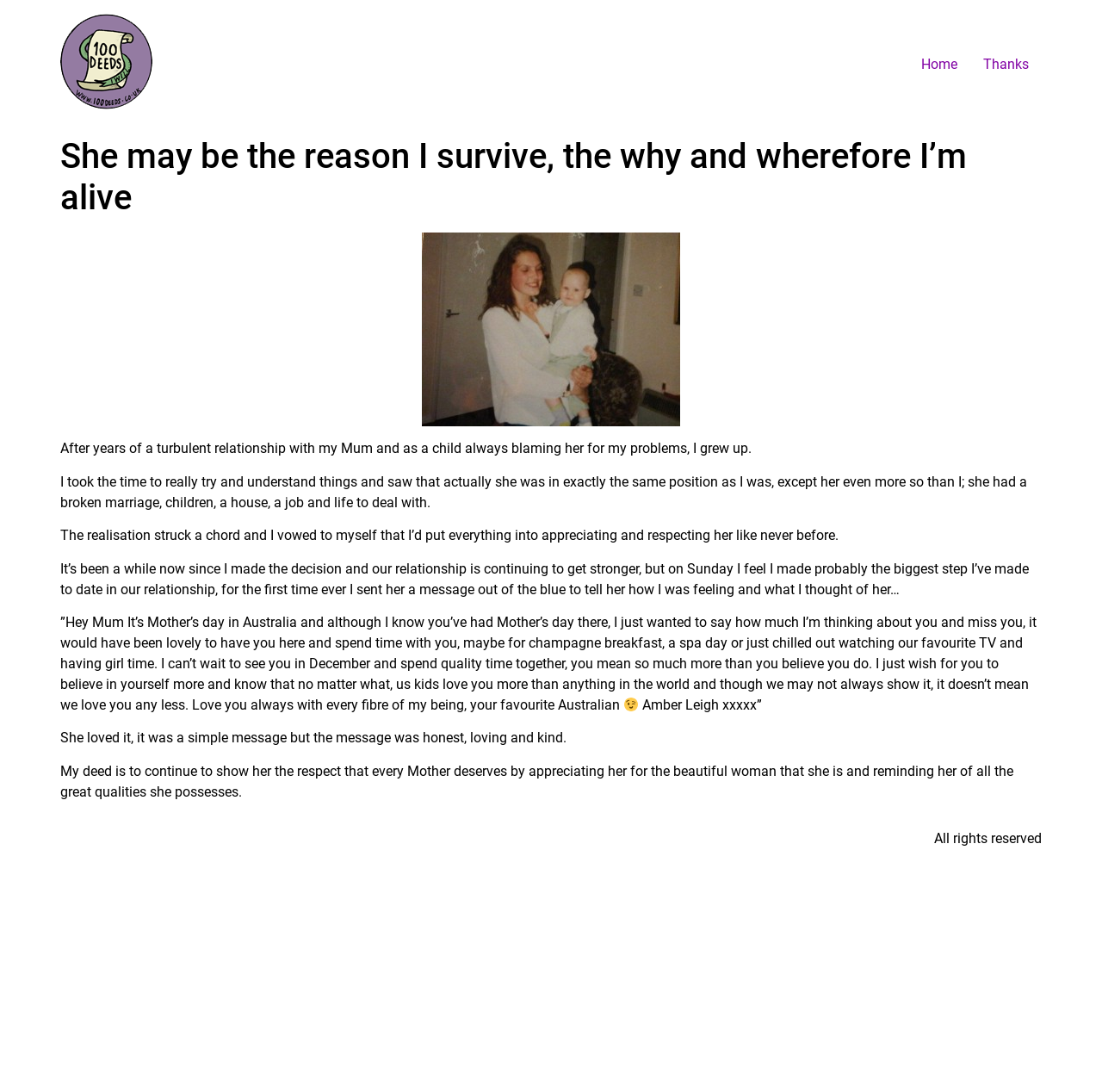Please identify the webpage's heading and generate its text content.

She may be the reason I survive, the why and wherefore I’m alive